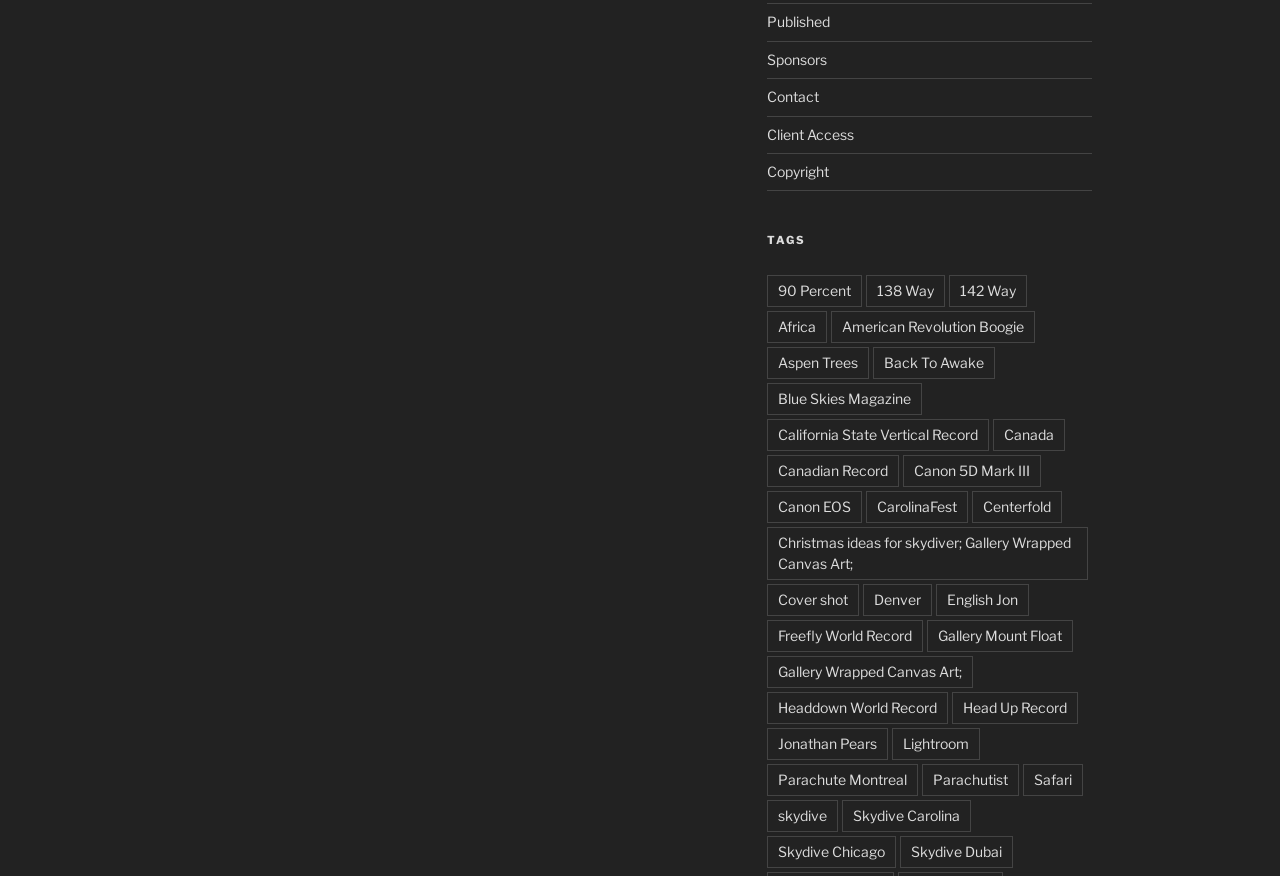What is the category of the links on this webpage?
Provide a detailed answer to the question using information from the image.

The webpage has a heading 'TAGS' which suggests that the links on this webpage are categorized under this heading. The links are related to skydiving, photography, and other related topics.